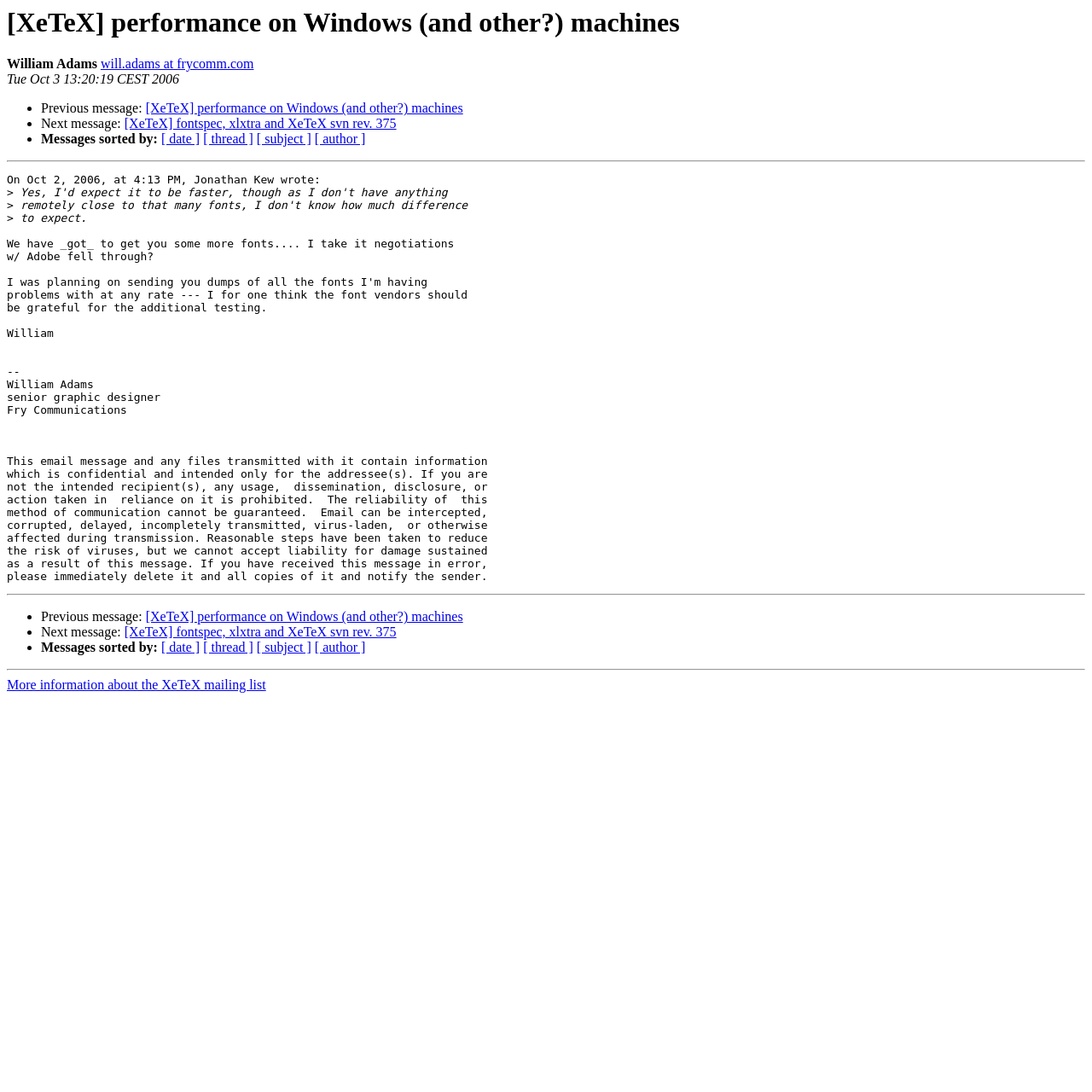Please determine the main heading text of this webpage.

[XeTeX] performance on Windows (and other?) machines